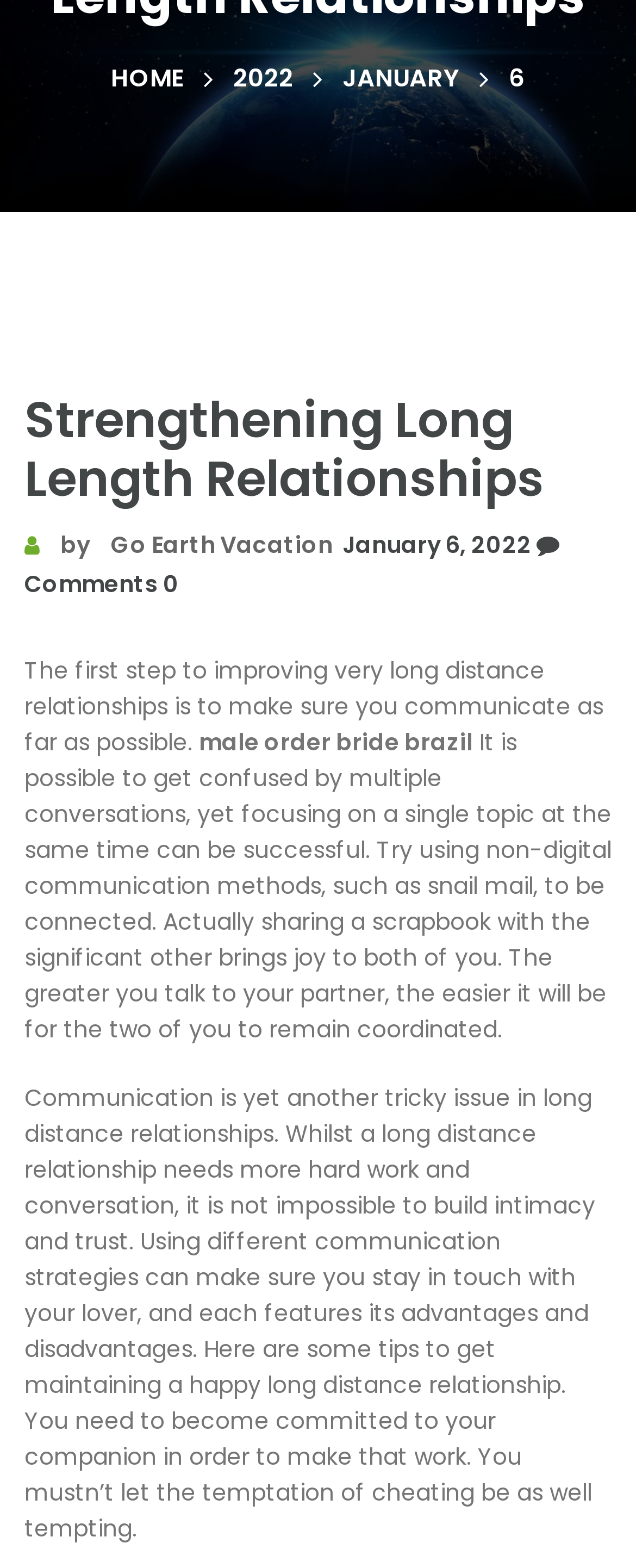Given the description of a UI element: "Comments 0", identify the bounding box coordinates of the matching element in the webpage screenshot.

[0.038, 0.337, 0.879, 0.383]